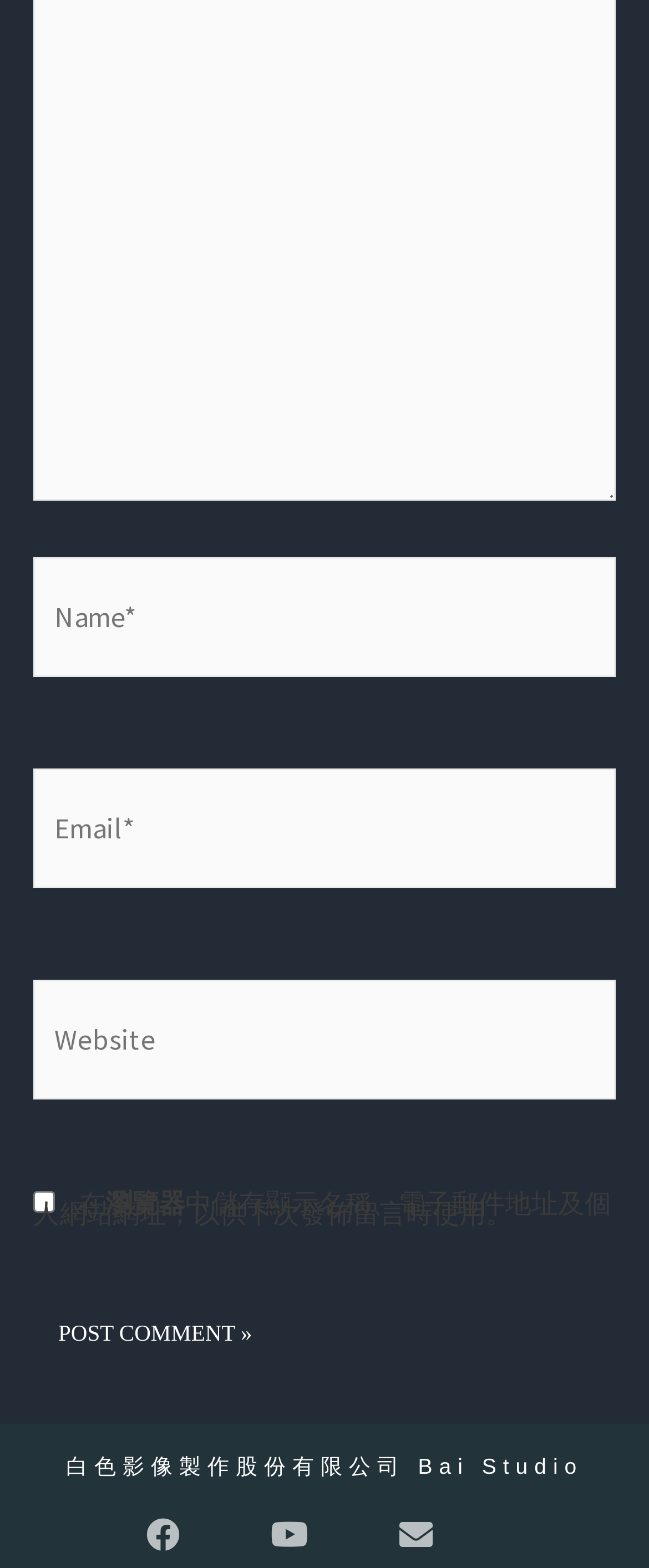Determine the bounding box coordinates for the element that should be clicked to follow this instruction: "Enter your name". The coordinates should be given as four float numbers between 0 and 1, in the format [left, top, right, bottom].

[0.051, 0.355, 0.949, 0.431]